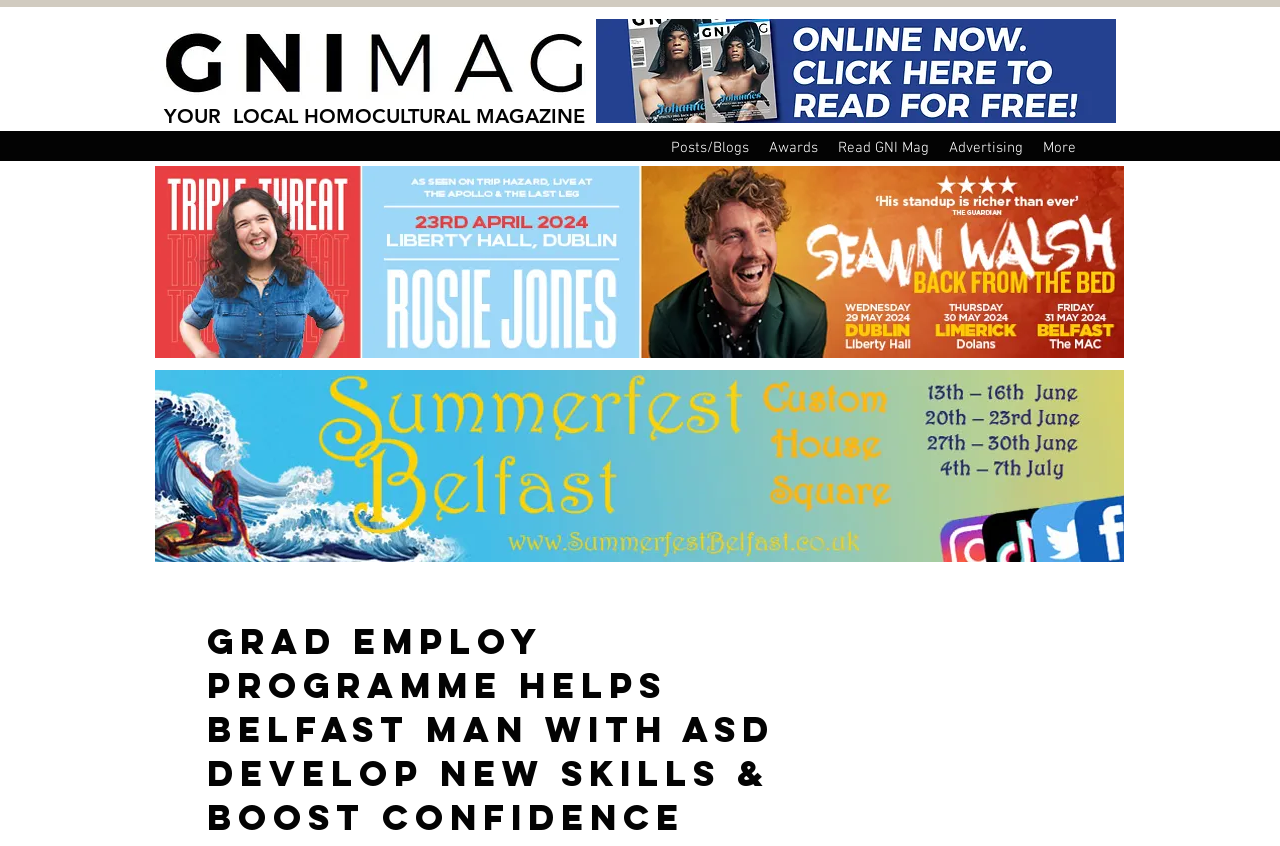How many navigation links are there?
Provide an in-depth answer to the question, covering all aspects.

The navigation links can be found in the navigation element with a bounding box of [0.516, 0.155, 0.872, 0.196]. There are 5 links: 'Posts/Blogs', 'Awards', 'Read GNI Mag', 'Advertising', and 'More'.